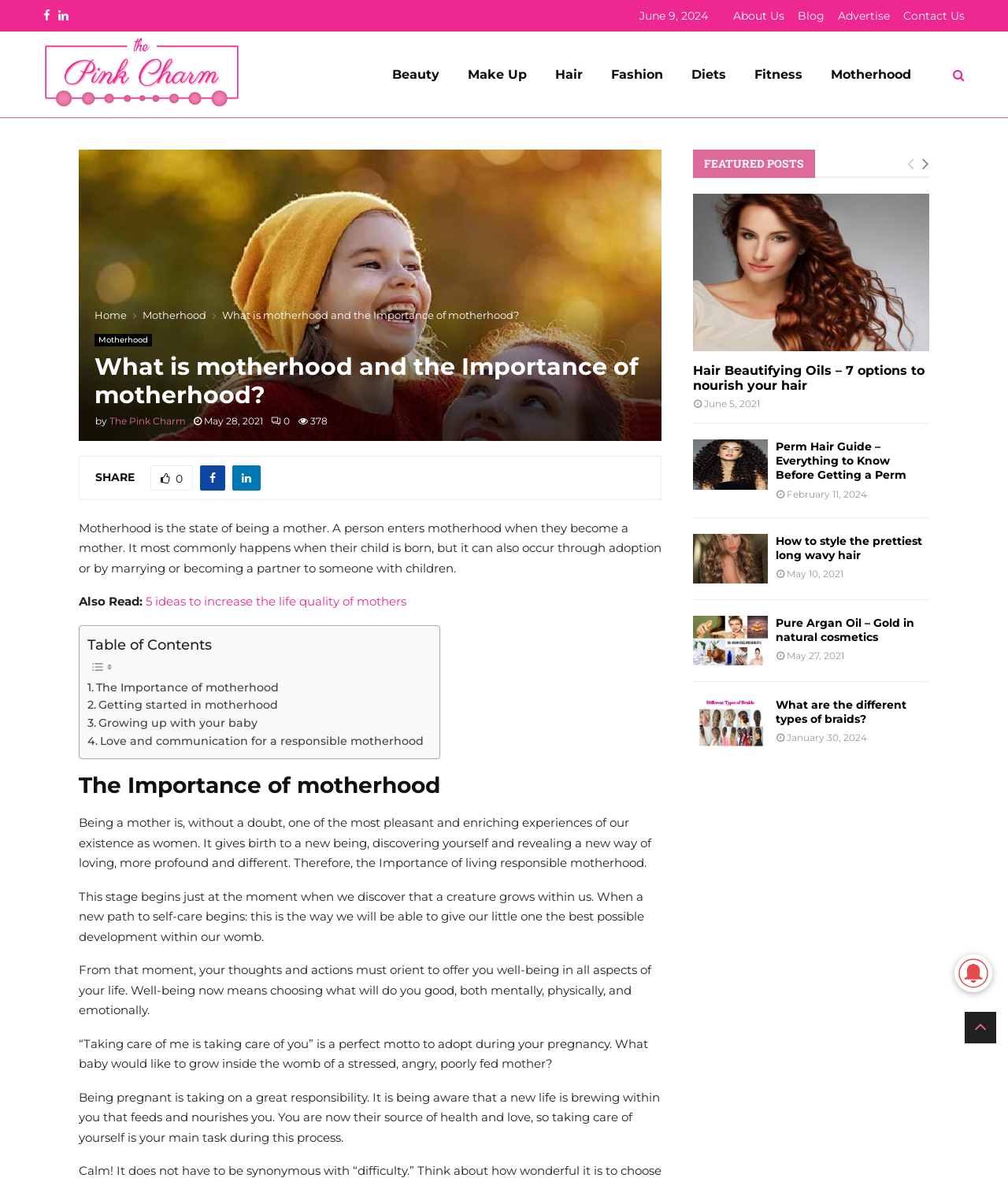Using the given description, provide the bounding box coordinates formatted as (top-left x, top-left y, bottom-right x, bottom-right y), with all values being floating point numbers between 0 and 1. Description: The Pink Charm

[0.109, 0.352, 0.184, 0.362]